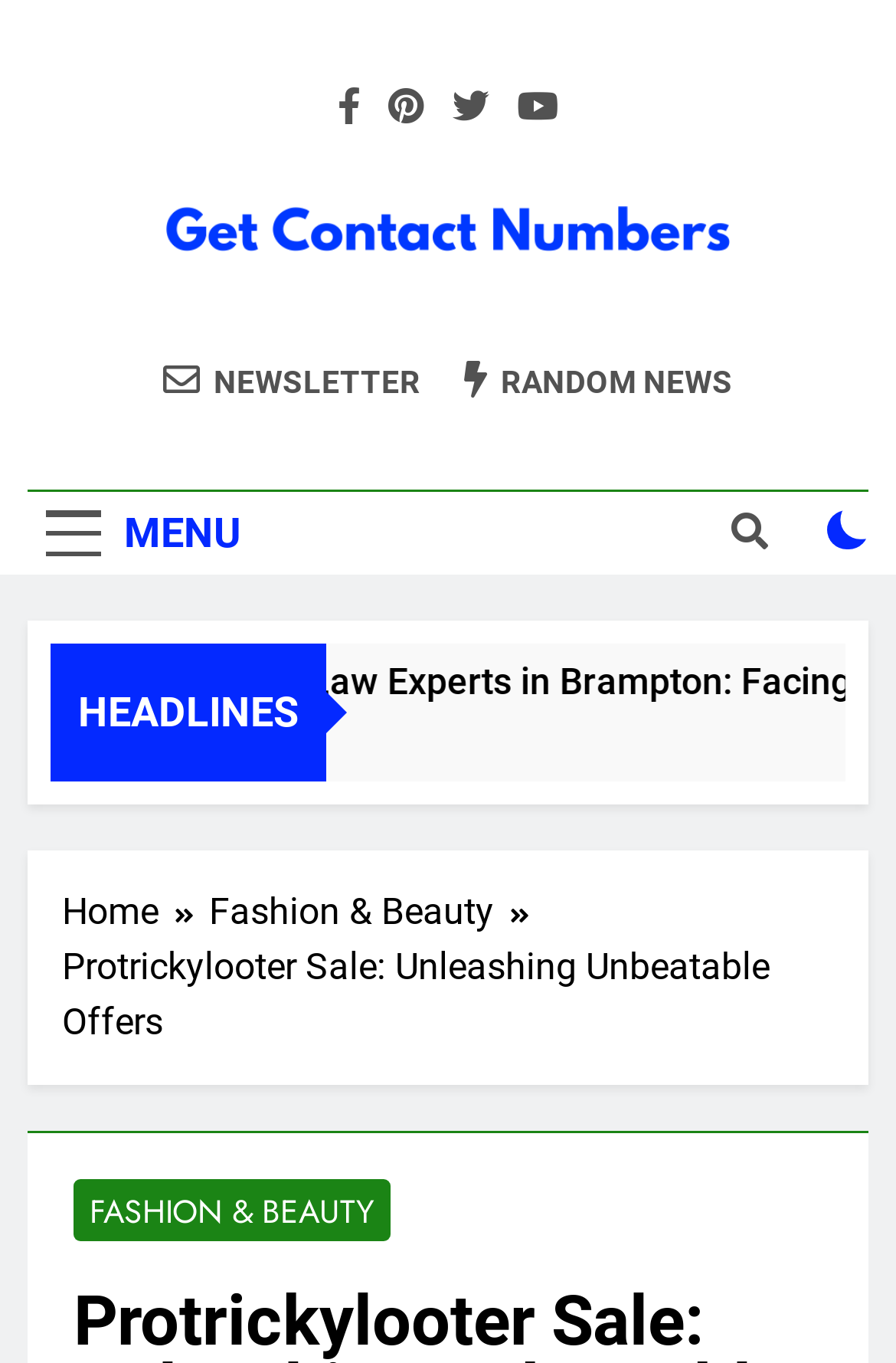How many links are available in the navigation section?
Please answer the question as detailed as possible.

I counted the number of links available in the navigation section labeled 'Breadcrumbs', which are 'Home ', 'Fashion & Beauty ', and 'FASHION & BEAUTY'. Therefore, there are 3 links available in the navigation section.